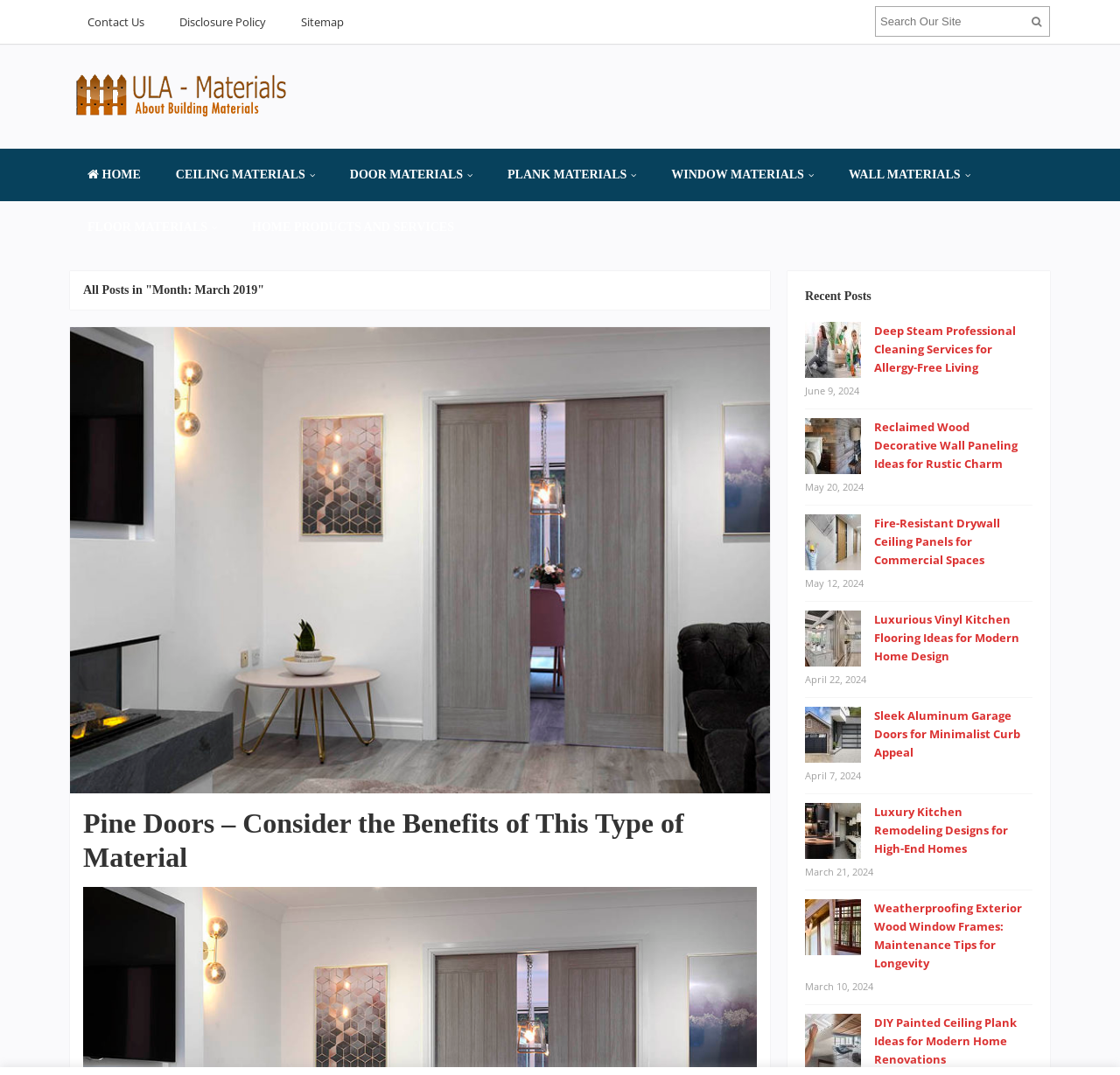What is the purpose of the button with the '' icon? Using the information from the screenshot, answer with a single word or phrase.

Unknown